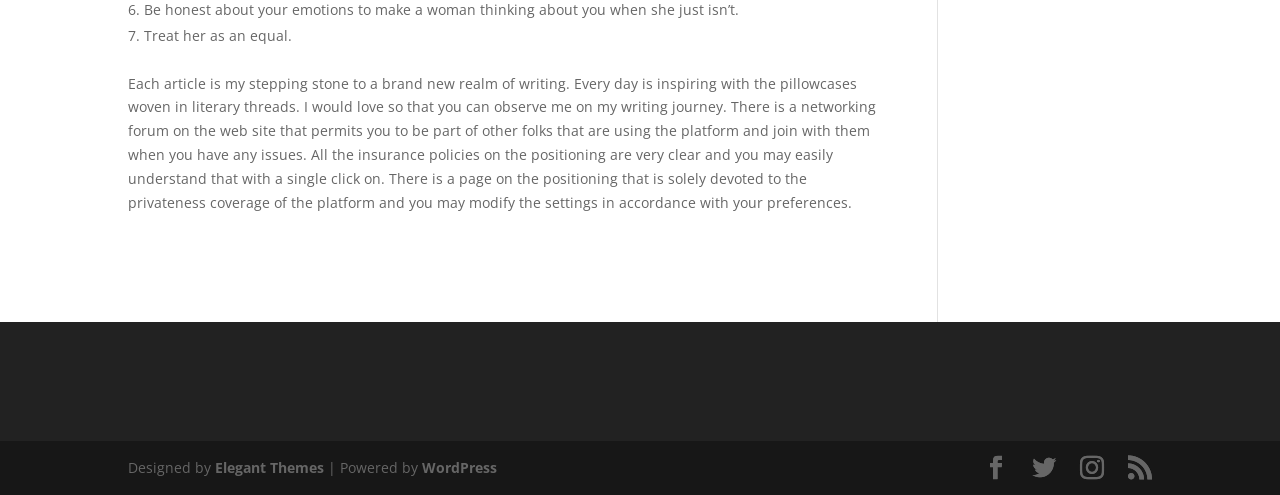Identify the bounding box coordinates of the region I need to click to complete this instruction: "Visit 'Elegant Themes'".

[0.168, 0.925, 0.253, 0.964]